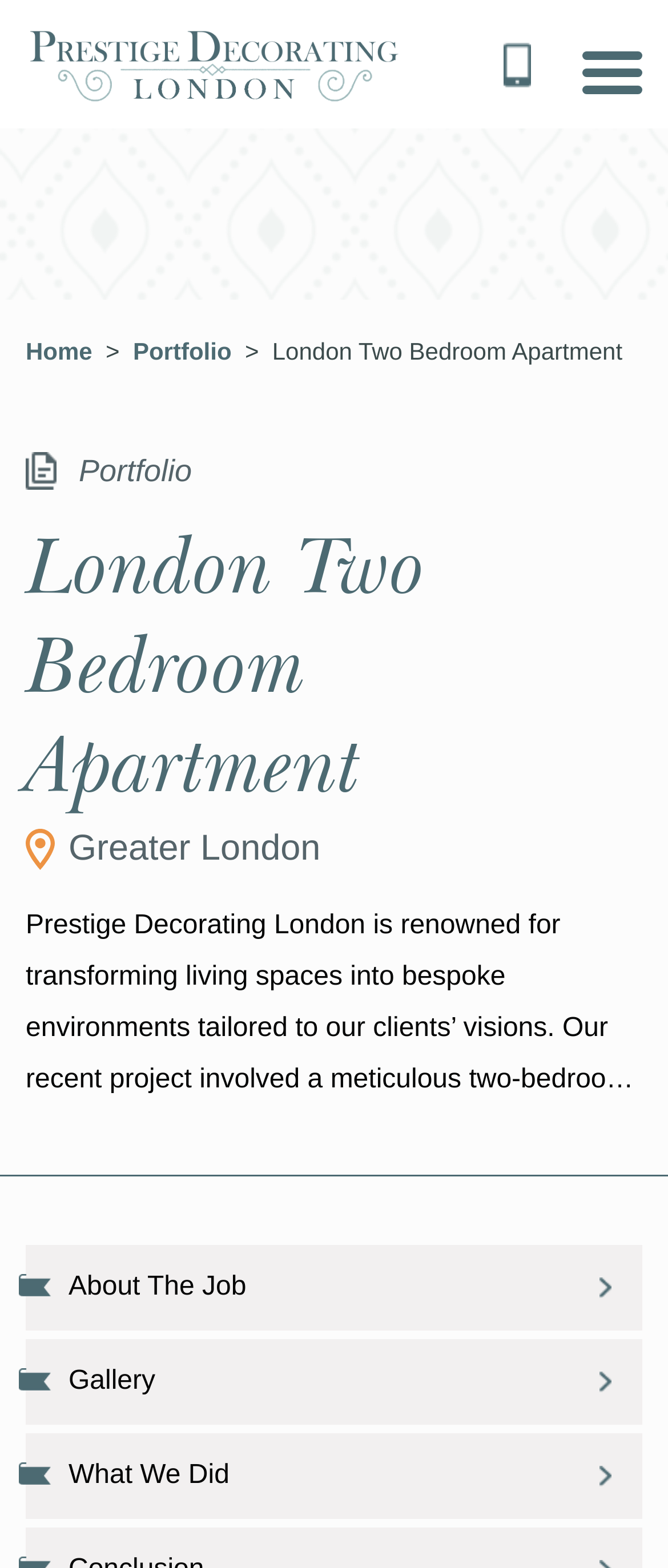Based on the element description BECOME A MEMBER NONPROFIT, identify the bounding box of the UI element in the given webpage screenshot. The coordinates should be in the format (top-left x, top-left y, bottom-right x, bottom-right y) and must be between 0 and 1.

None